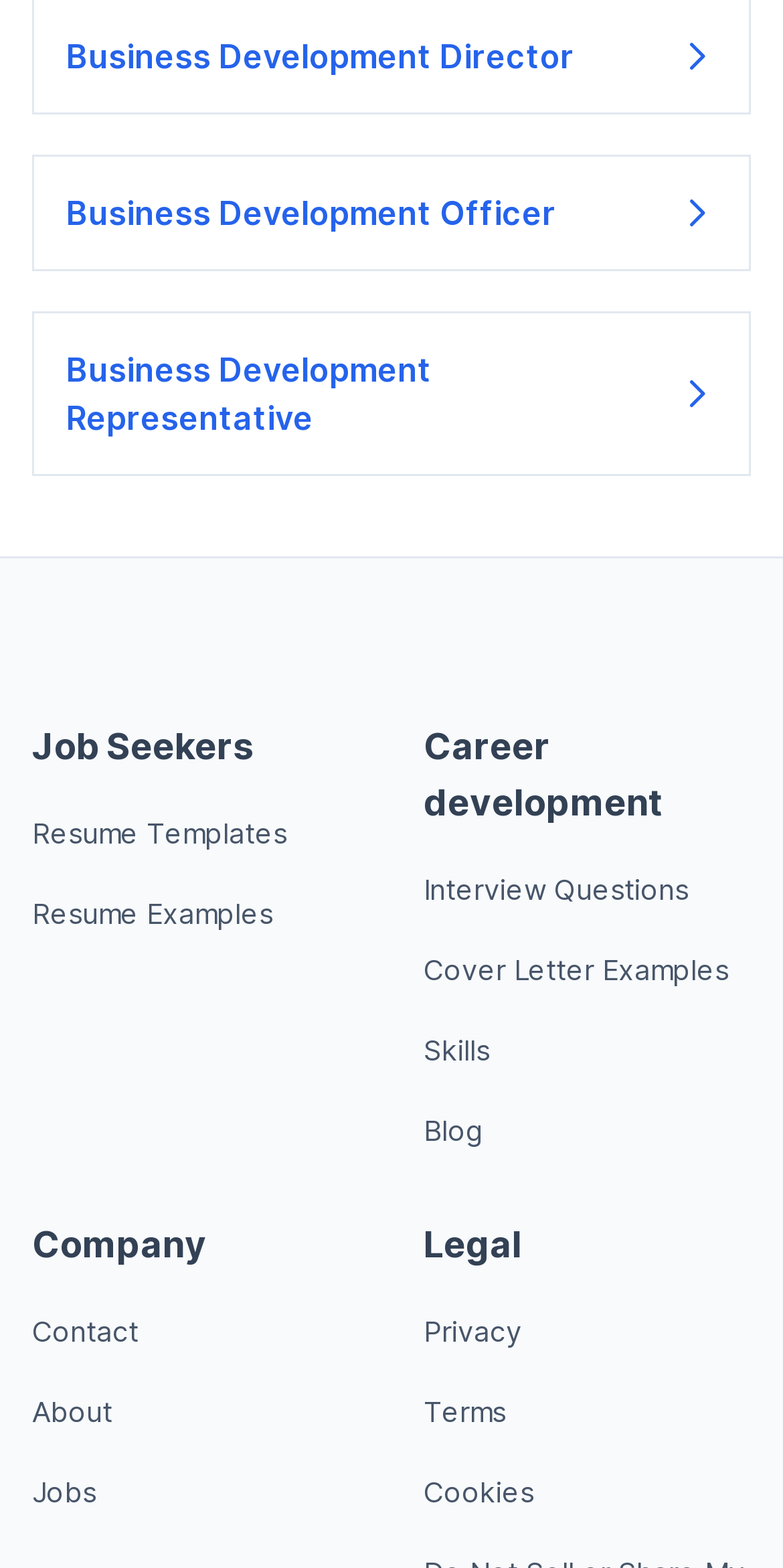Could you indicate the bounding box coordinates of the region to click in order to complete this instruction: "Learn about Skills".

[0.541, 0.659, 0.626, 0.68]